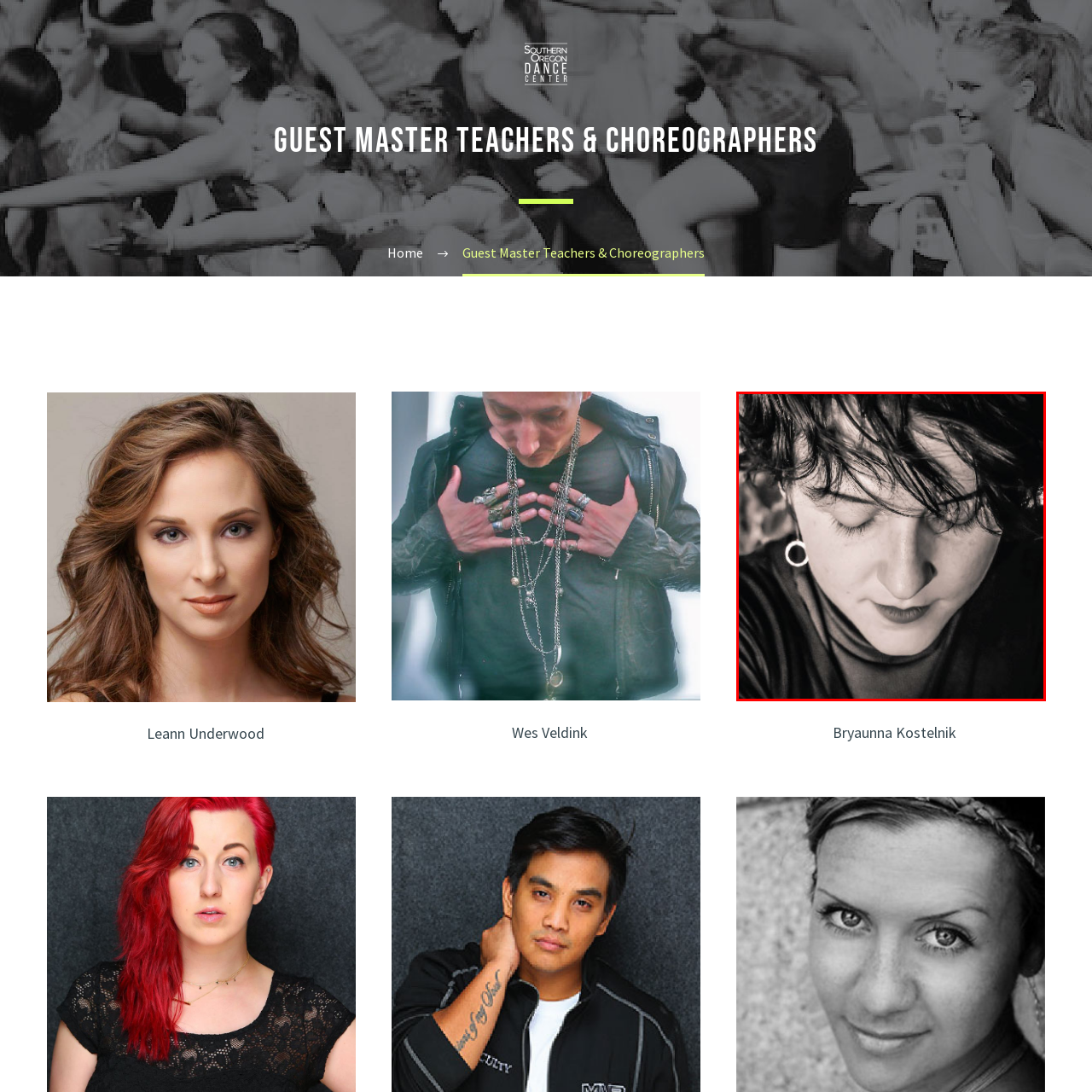Pay attention to the red boxed area, What is the shape of the earring? Provide a one-word or short phrase response.

Circular